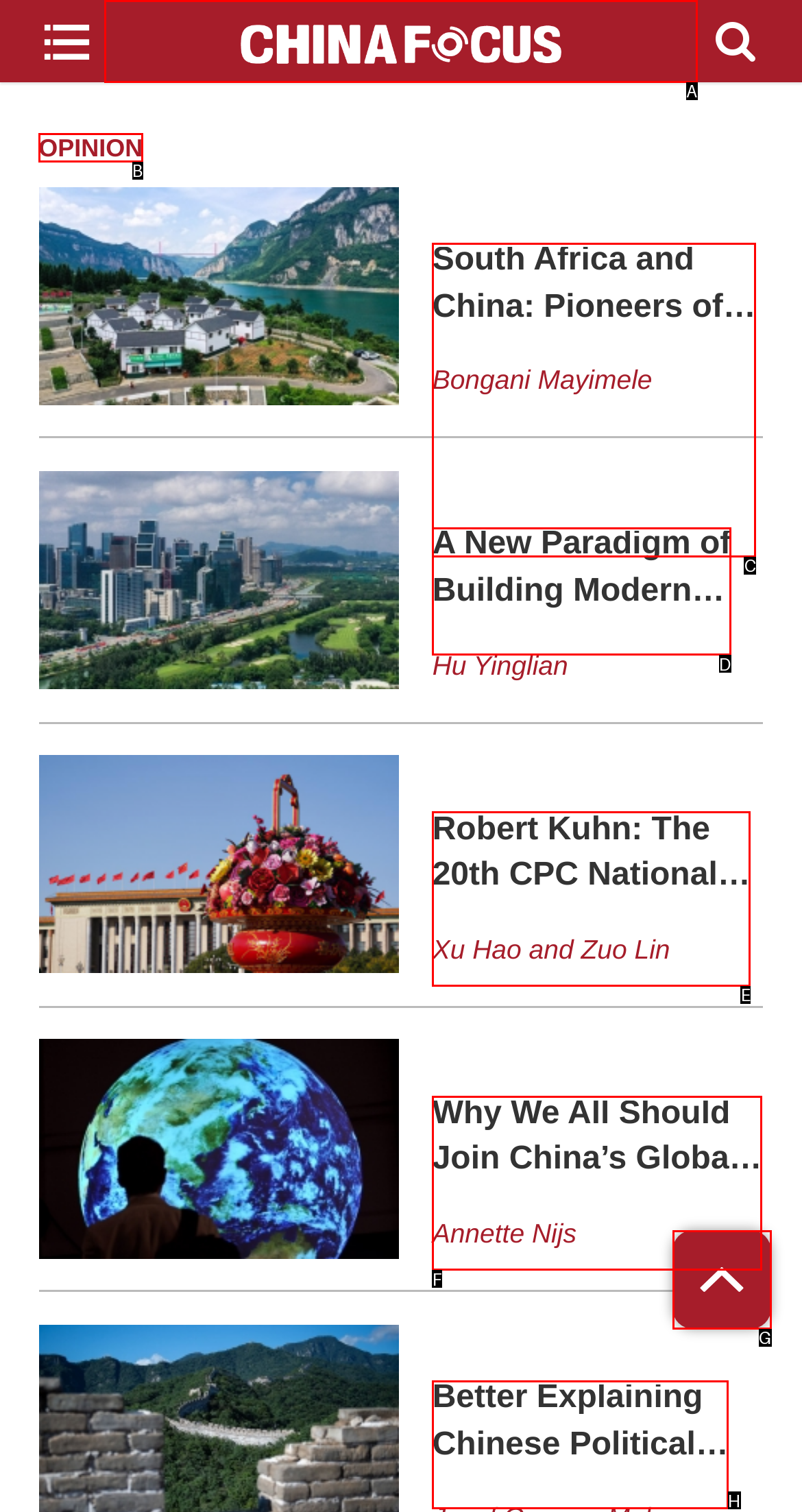Select the UI element that should be clicked to execute the following task: Check the author of the article 'Better Explaining Chinese Political Values to the West'
Provide the letter of the correct choice from the given options.

H